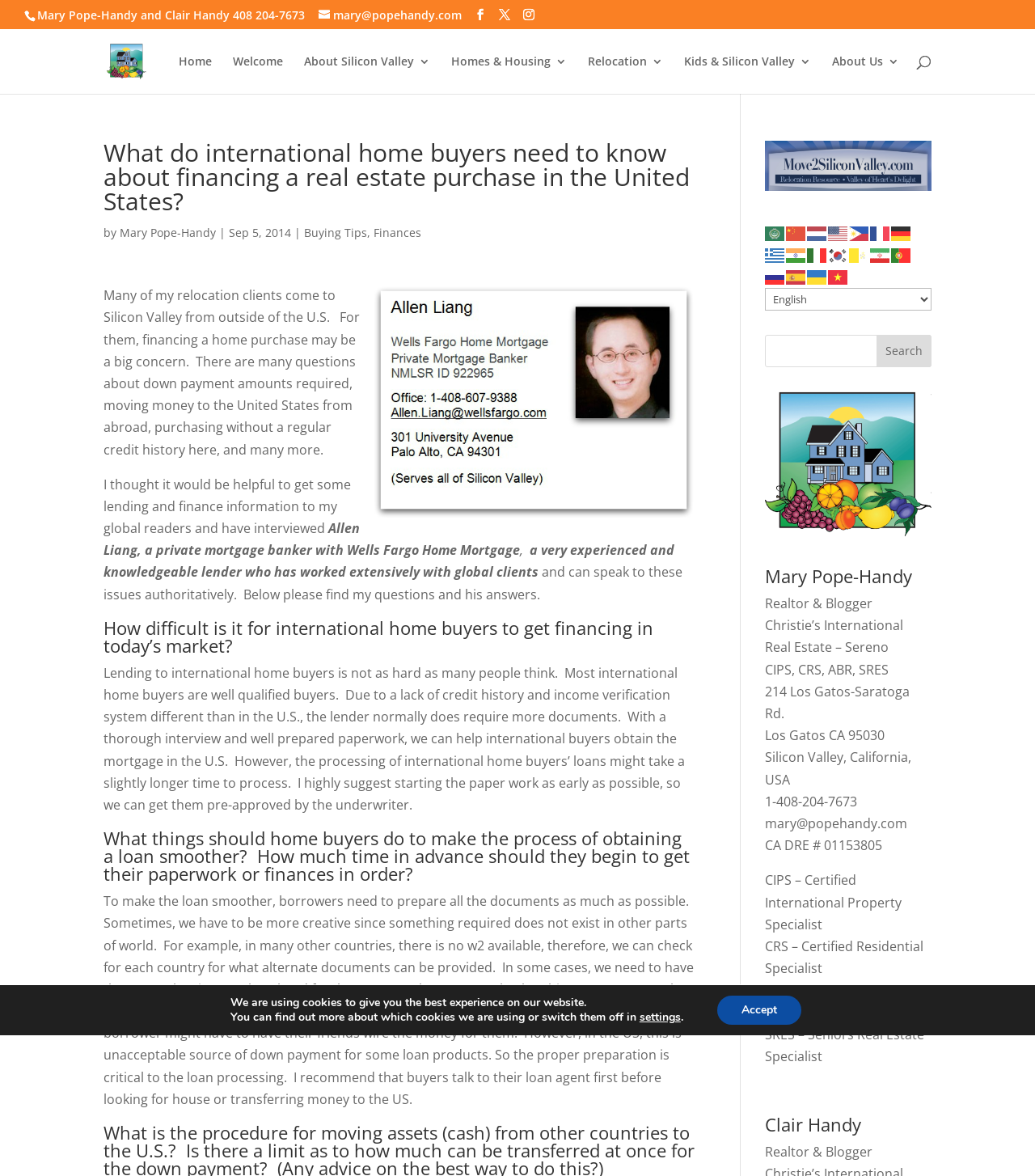Respond with a single word or phrase for the following question: 
Who is the author of the article?

Mary Pope-Handy